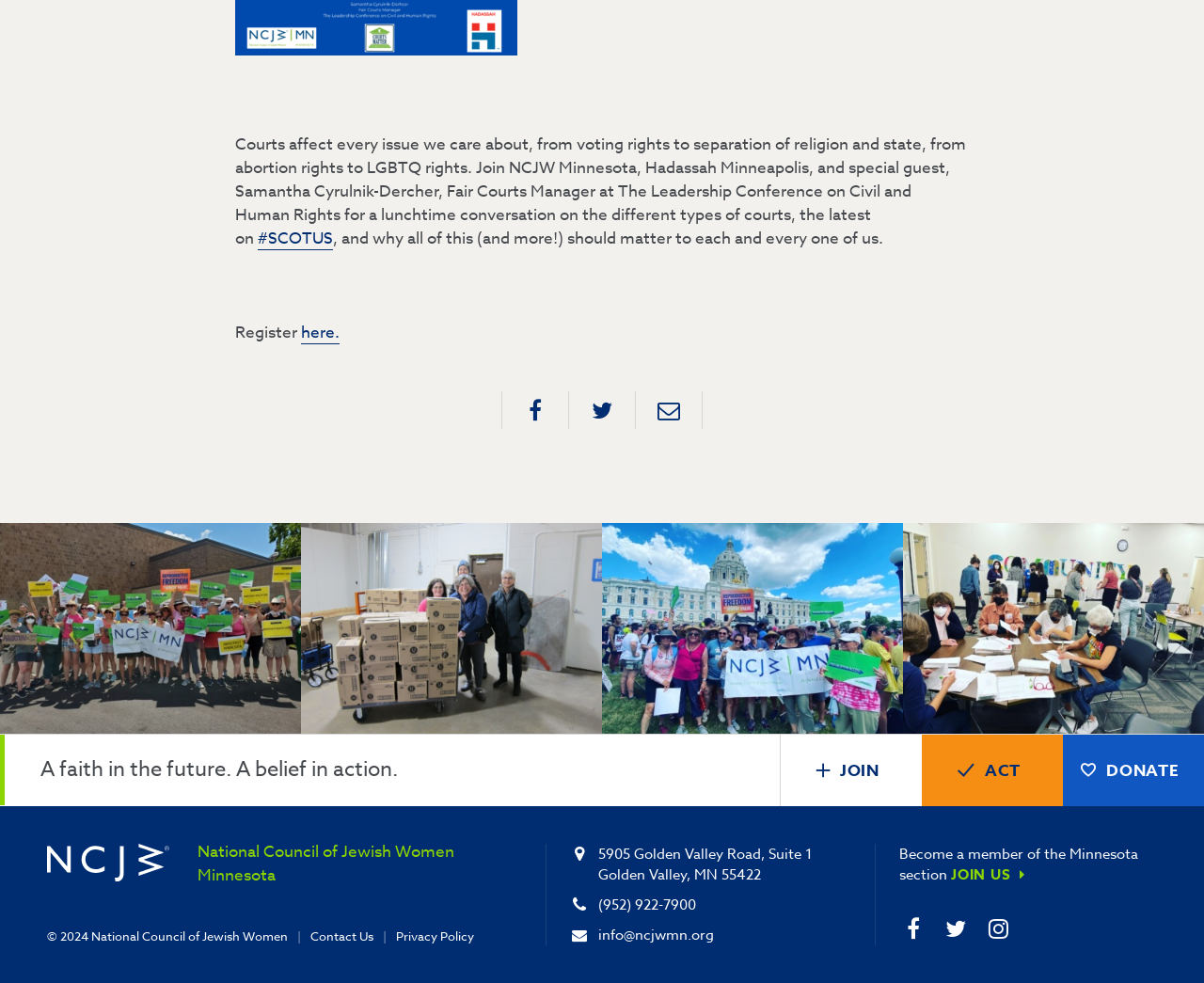Find and provide the bounding box coordinates for the UI element described with: "National Council of Jewish Women".

[0.076, 0.943, 0.239, 0.96]